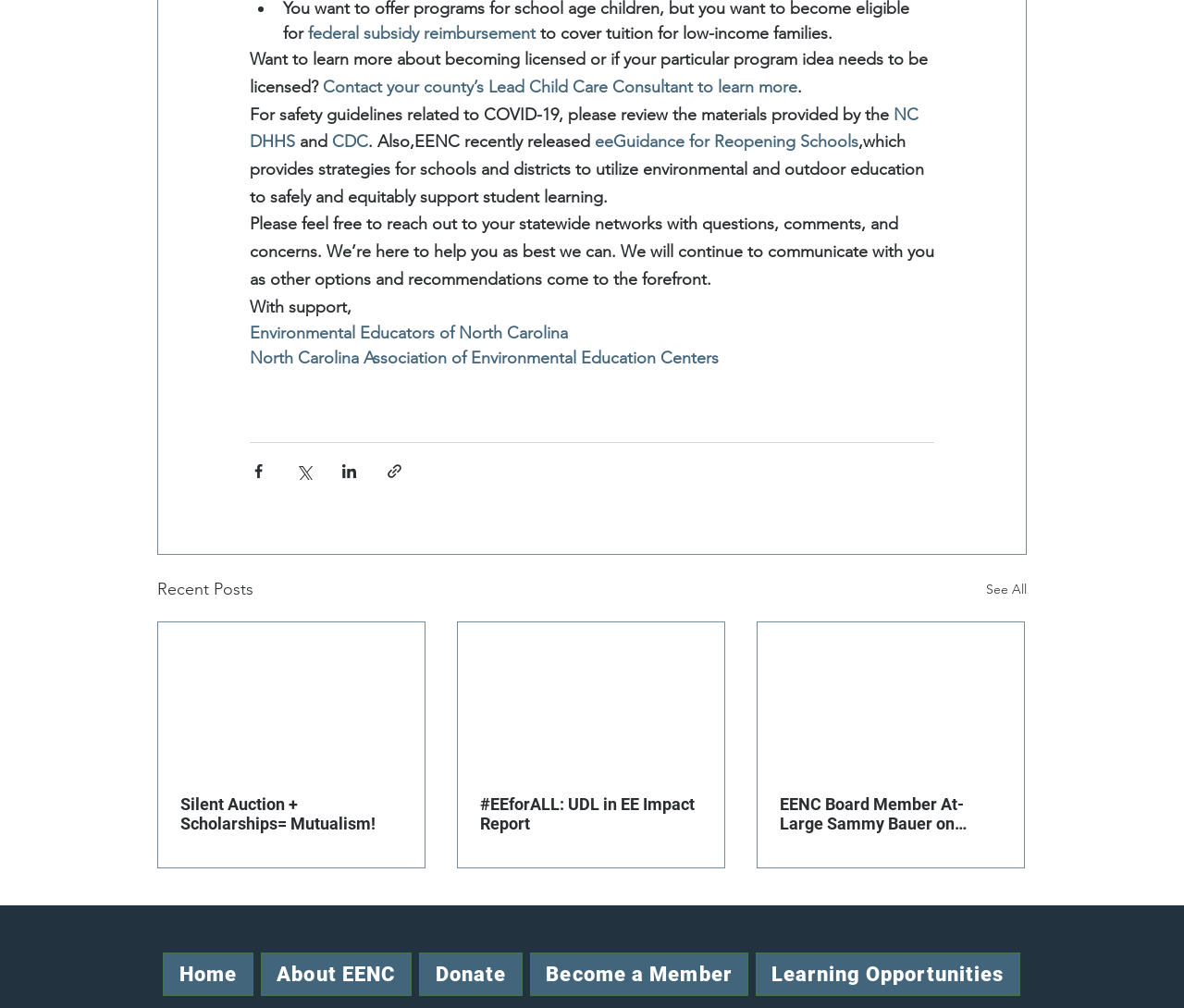What organization is mentioned in the text?
Examine the screenshot and reply with a single word or phrase.

Environmental Educators of North Carolina